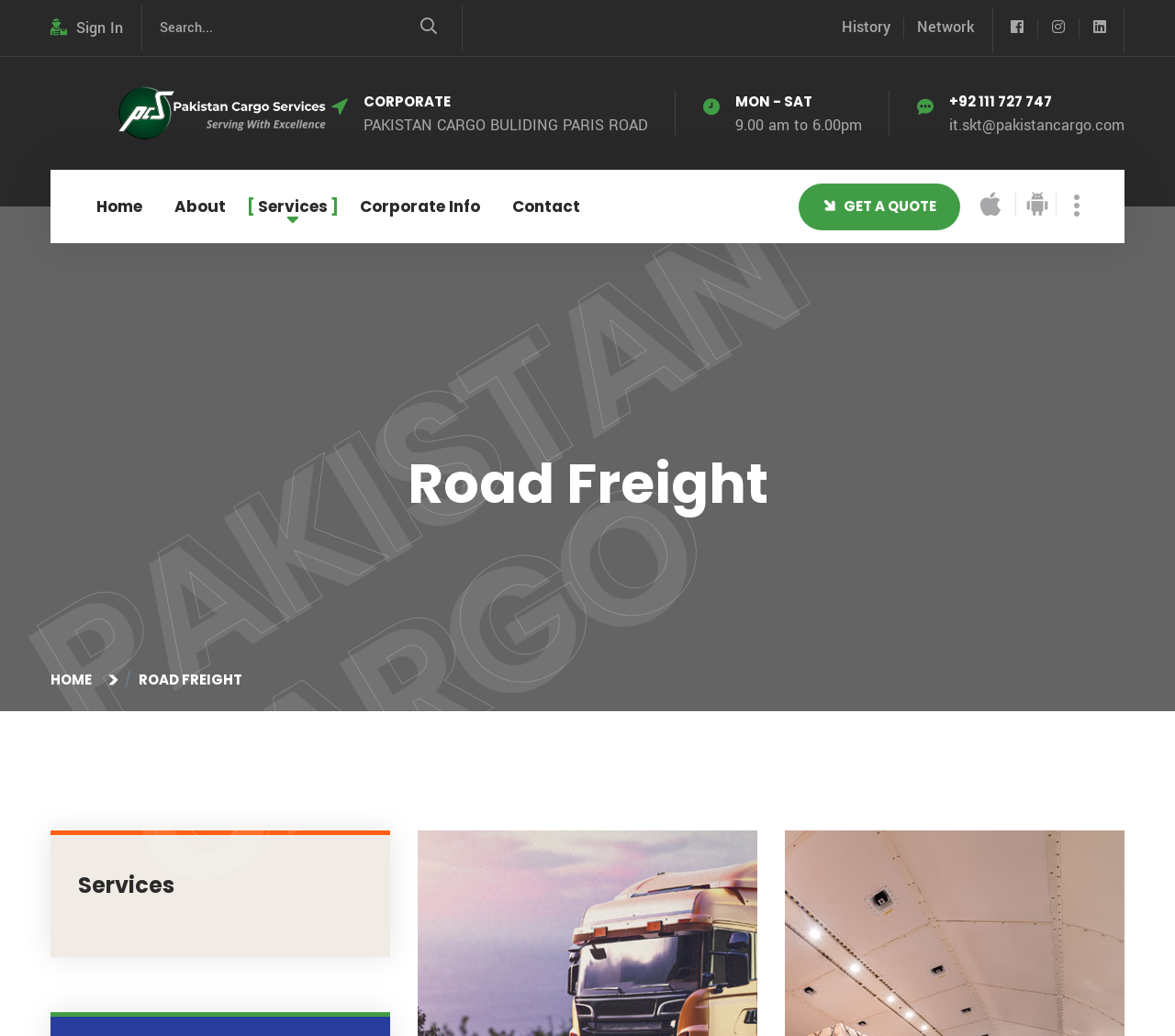Generate an in-depth caption that captures all aspects of the webpage.

The webpage is about Pakistan Cargo Services, specifically focusing on Road Freight. At the top left, there is a sign-in link and a search box with a magnifying glass icon. To the right of the search box, there are several links, including "History", "Network", and some icons. Below these links, there is a logo with an image, accompanied by the text "CORPORATE" and the company's address.

On the right side of the logo, there is a section with the company's operating hours, phone number, and email address. Below this section, there is a navigation menu with links to "Home", "About", "Services", "Corporate Info", and "Contact". The "About" and "Services" links are not expanded by default.

In the middle of the page, there is a prominent call-to-action button "GET A QUOTE" with an arrow icon. To the right of this button, there are two more icons. The main content of the page is divided into two sections, with a heading "Road Freight" at the top and a subheading "HOME" below it. The second section has a heading "Services" with no additional content.

Overall, the webpage appears to be a corporate website for Pakistan Cargo Services, providing information about their road freight services and allowing users to navigate to other sections of the website.